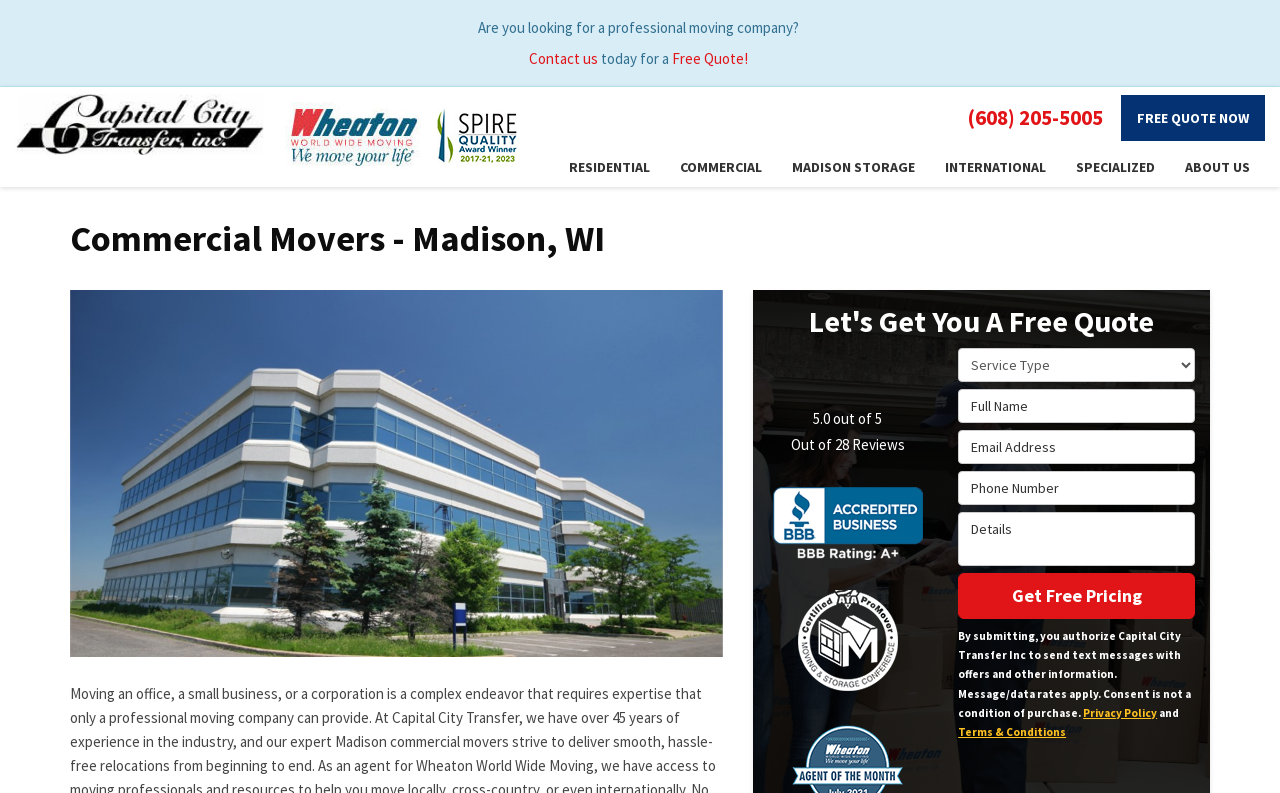Please find the bounding box coordinates of the element that must be clicked to perform the given instruction: "Get a free quote now". The coordinates should be four float numbers from 0 to 1, i.e., [left, top, right, bottom].

[0.876, 0.12, 0.988, 0.178]